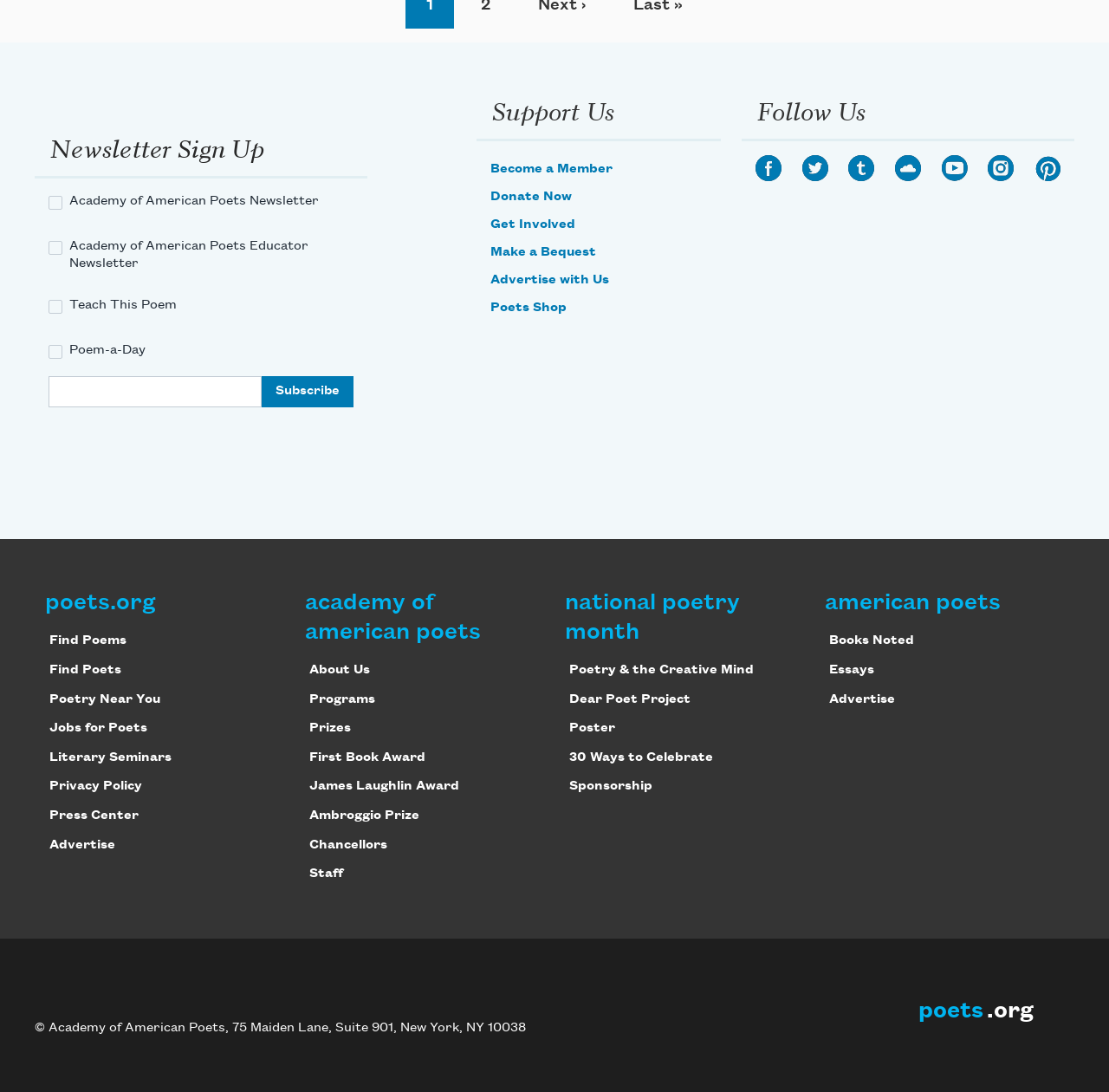Extract the bounding box for the UI element that matches this description: "Jobs for Poets".

[0.044, 0.66, 0.133, 0.673]